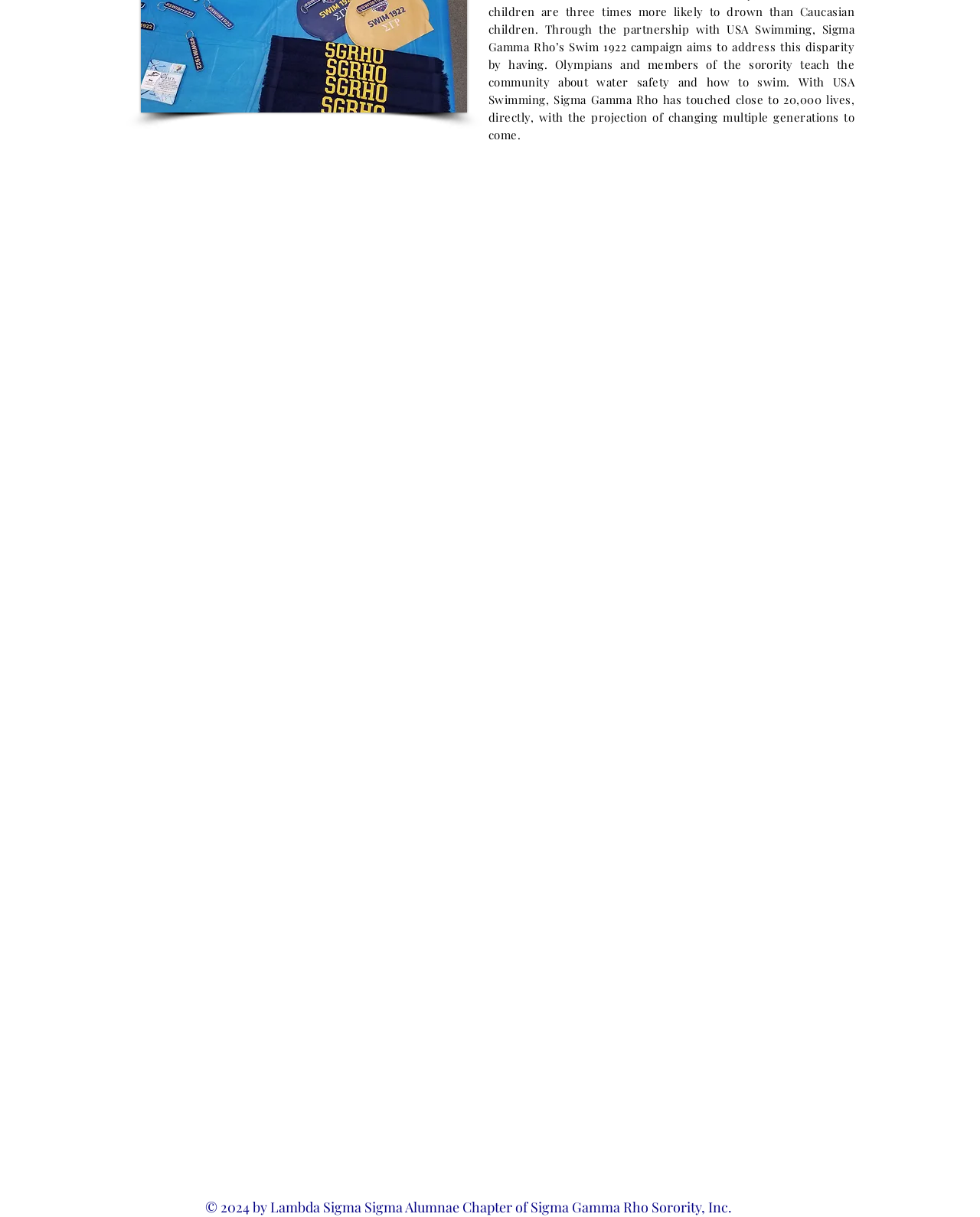What is the goal of the Youth Symposium?
Please analyze the image and answer the question with as much detail as possible.

The goal of the Youth Symposium is to be relevant in the lives of our youth, and through this program, they aim to improve educational outcomes, improve behavioral outcomes, and provide a highly anticipated annual event supported by local communities. This is stated in the StaticText elements with IDs 431, 434, and 437.